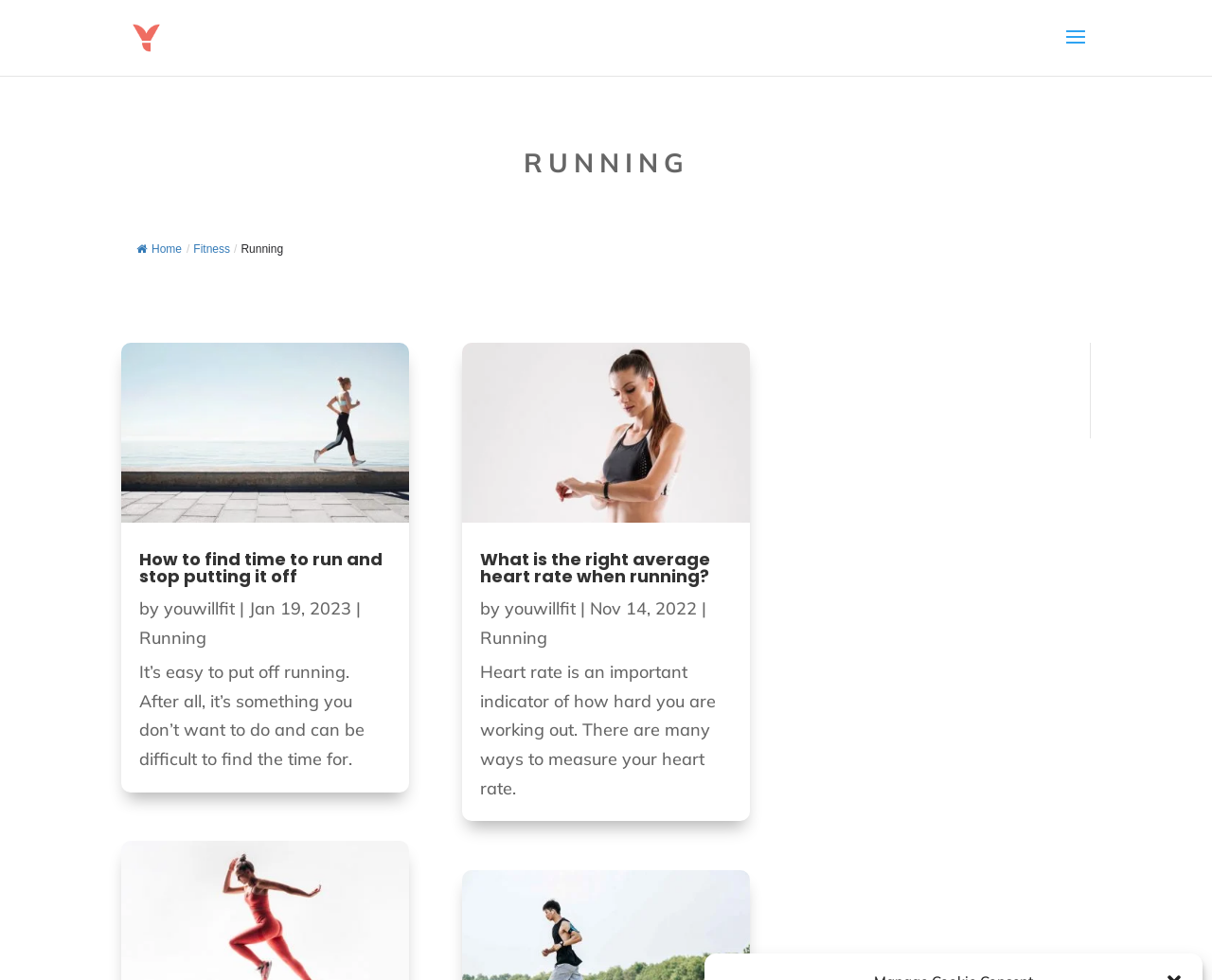Provide a thorough summary of the webpage.

The webpage is a blog focused on running, with the title "Running - youwillfit Blog" at the top. Below the title, there is a navigation menu with links to "Home", "Fitness", and "Running". 

The main content of the webpage is divided into two sections, each containing a blog post. The first post is titled "How to find time to run and stop putting it off" and has a corresponding image. The post is written by "youwillfit" and was published on January 19, 2023. The text of the post starts with "It’s easy to put off running. After all, it’s something you don’t want to do and can be difficult to find the time for."

The second post is titled "What is the right average heart rate when running?" and also has a corresponding image. This post is also written by "youwillfit" and was published on November 14, 2022. The text of the post starts with "Heart rate is an important indicator of how hard you are working out. There are many ways to measure your heart rate."

Both posts have a similar layout, with the title, author, and publication date displayed above the text. The posts are positioned side by side, with the first post on the left and the second post on the right.